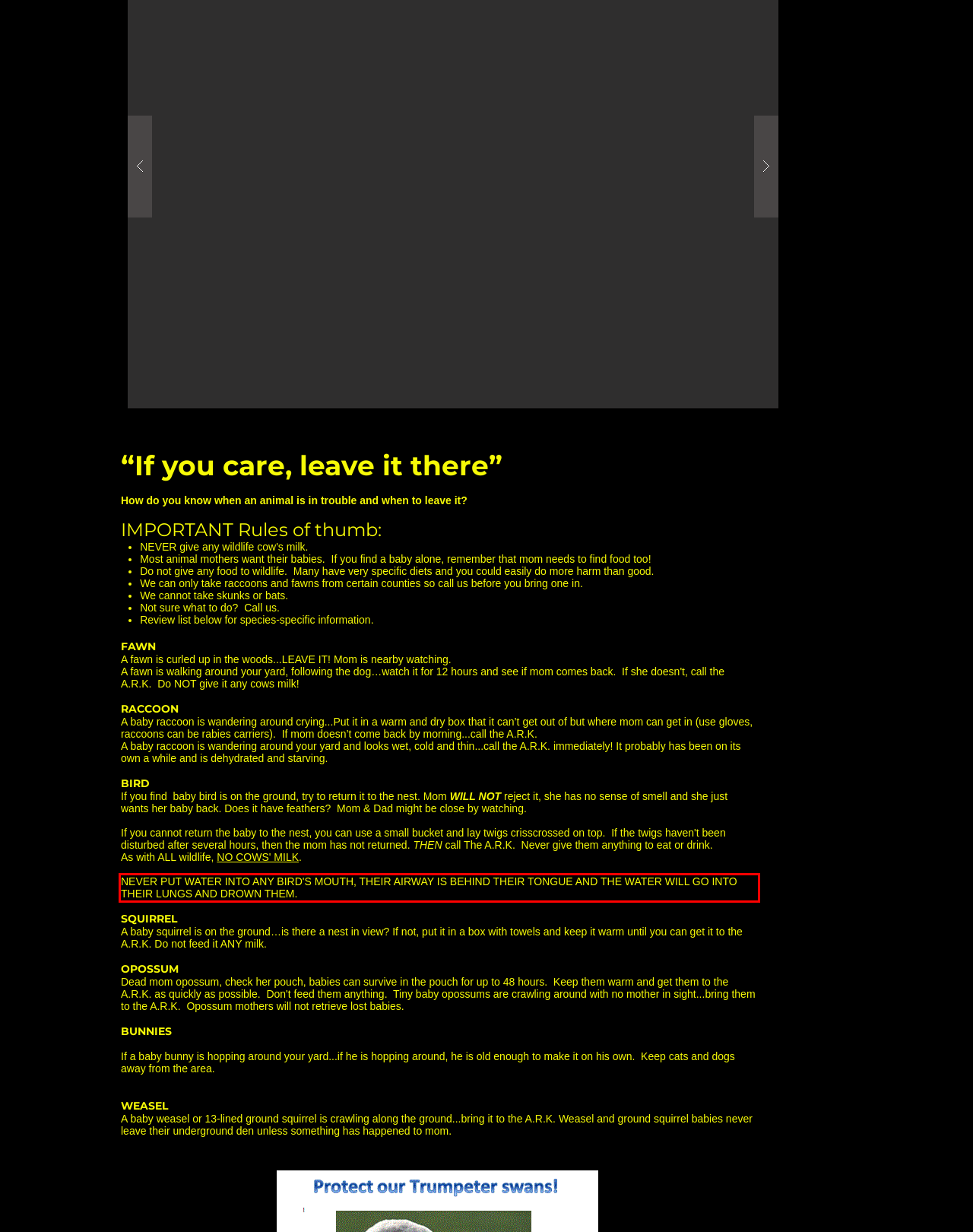You are provided with a screenshot of a webpage that includes a UI element enclosed in a red rectangle. Extract the text content inside this red rectangle.

NEVER PUT WATER INTO ANY BIRD'S MOUTH, THEIR AIRWAY IS BEHIND THEIR TONGUE AND THE WATER WILL GO INTO THEIR LUNGS AND DROWN THEM.